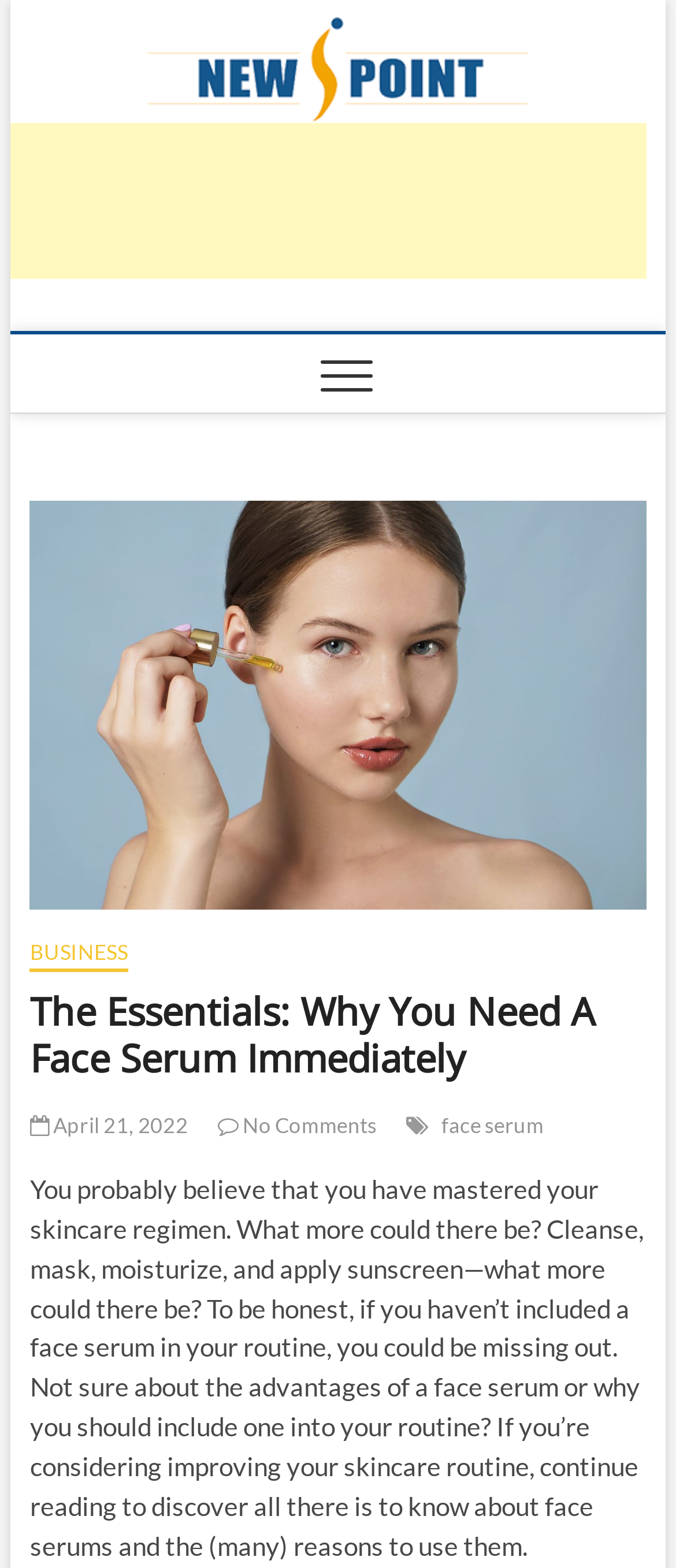Respond to the following query with just one word or a short phrase: 
What is the topic of the article?

Face serum